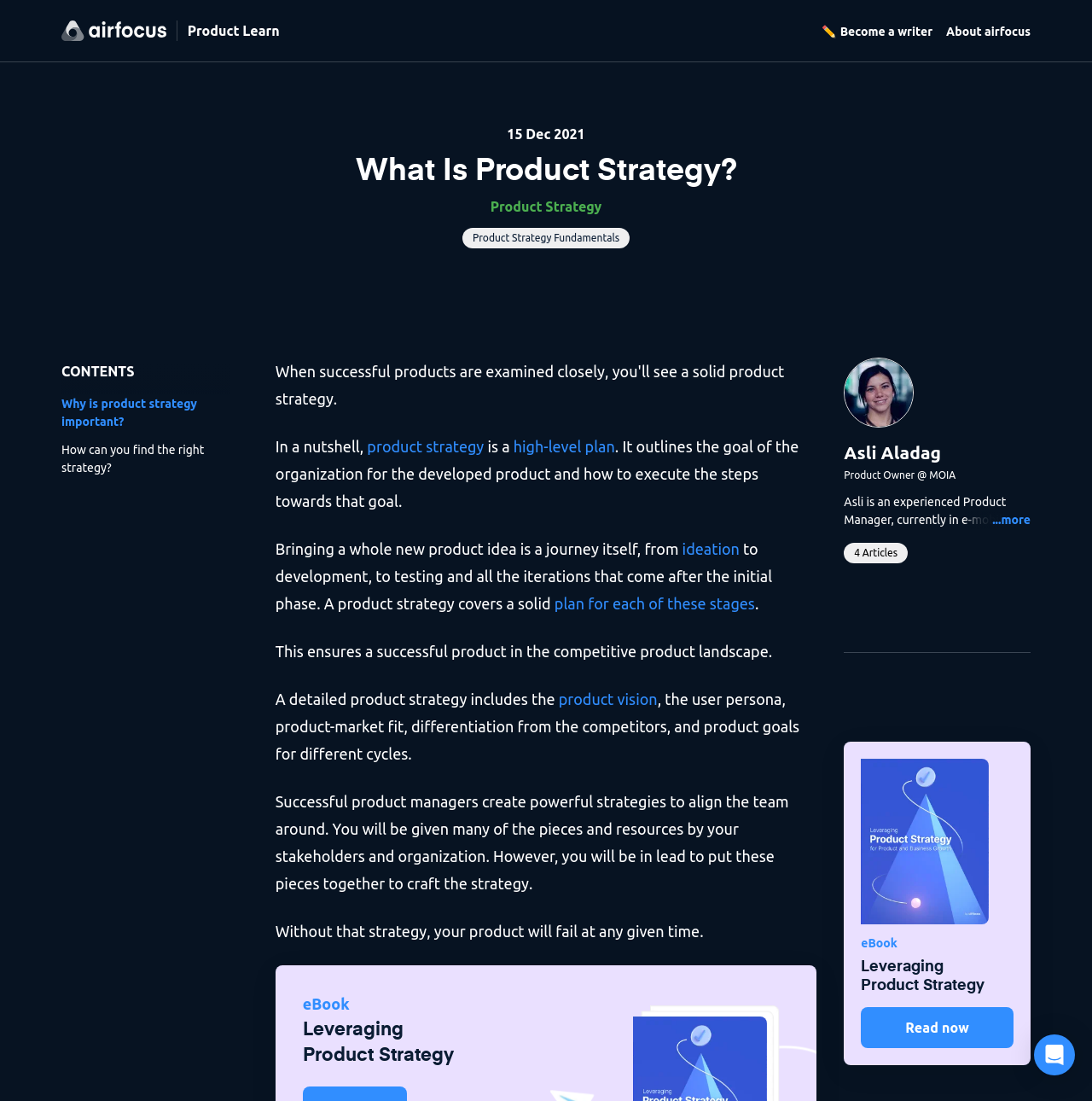What is the title of the eBook mentioned on the webpage?
Based on the content of the image, thoroughly explain and answer the question.

The webpage mentions an eBook titled 'Leveraging Product Strategy for Product and Business Growth', which is related to product strategy and business growth.